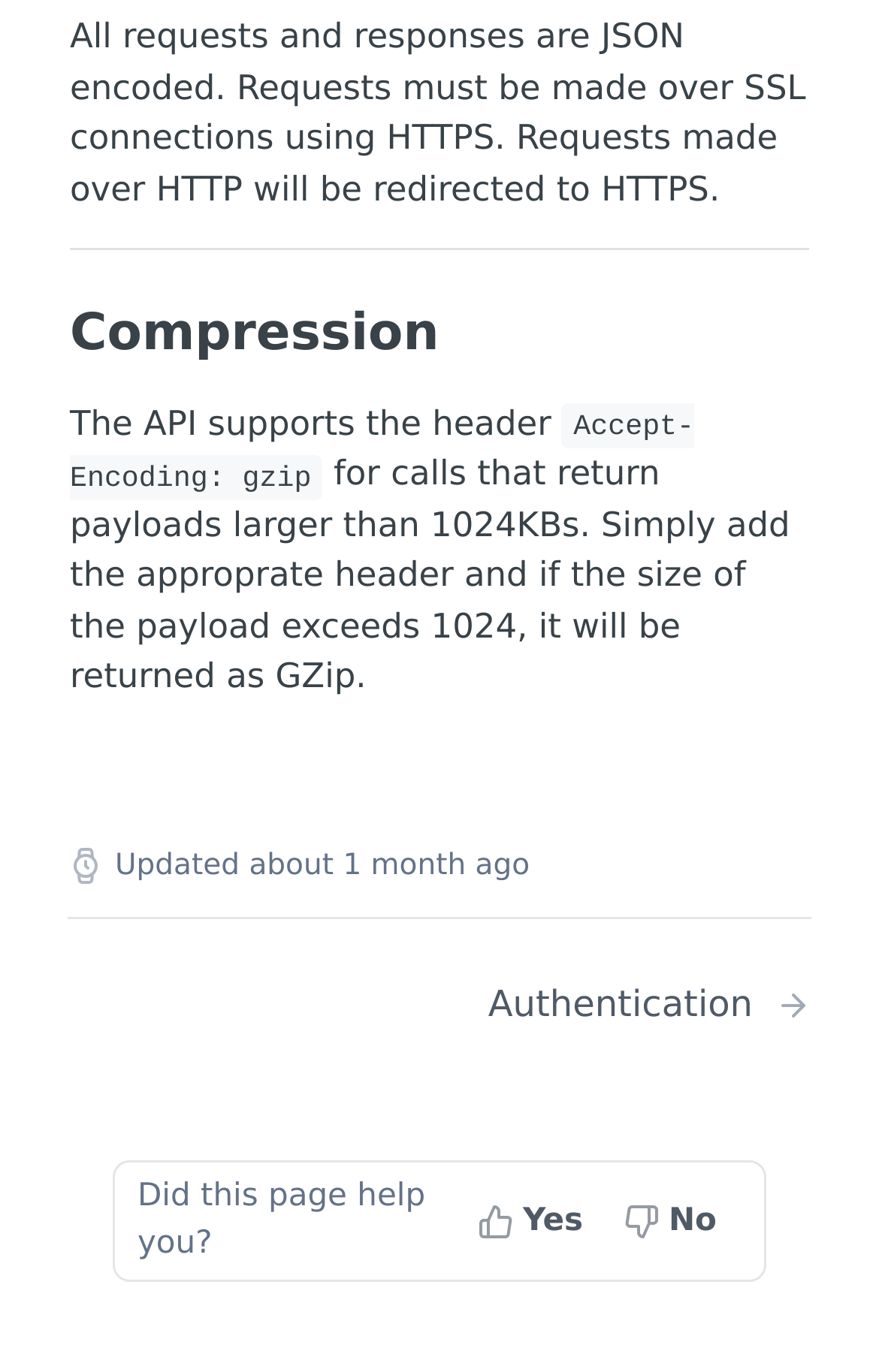Find the bounding box of the web element that fits this description: "Get a Veriff session linkget".

[0.184, 0.182, 0.85, 0.221]